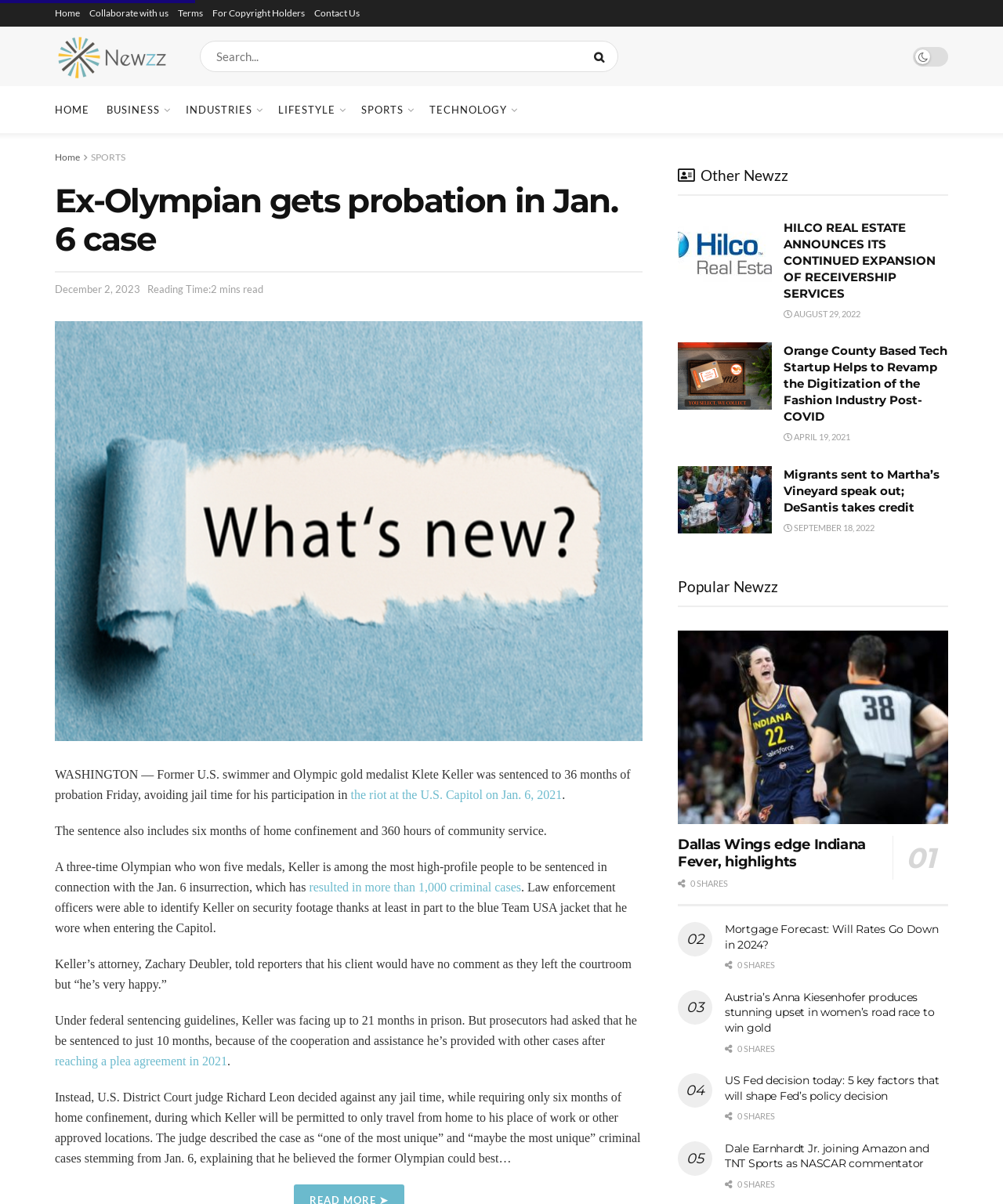Determine the bounding box coordinates of the section to be clicked to follow the instruction: "Read the article about Hilco Real Estate". The coordinates should be given as four float numbers between 0 and 1, formatted as [left, top, right, bottom].

[0.676, 0.182, 0.77, 0.238]